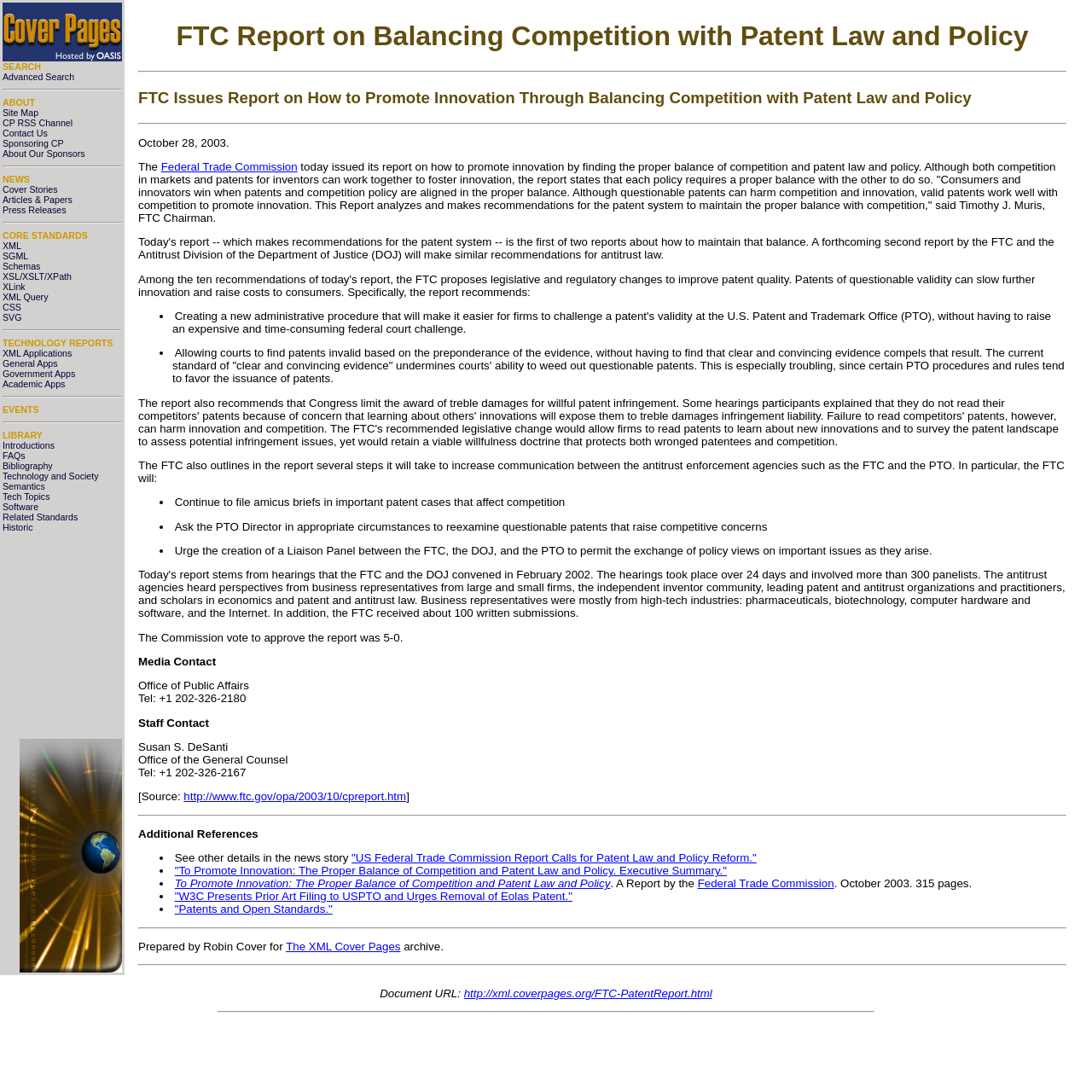Answer the question using only one word or a concise phrase: What is the date of the report?

October 28, 2003